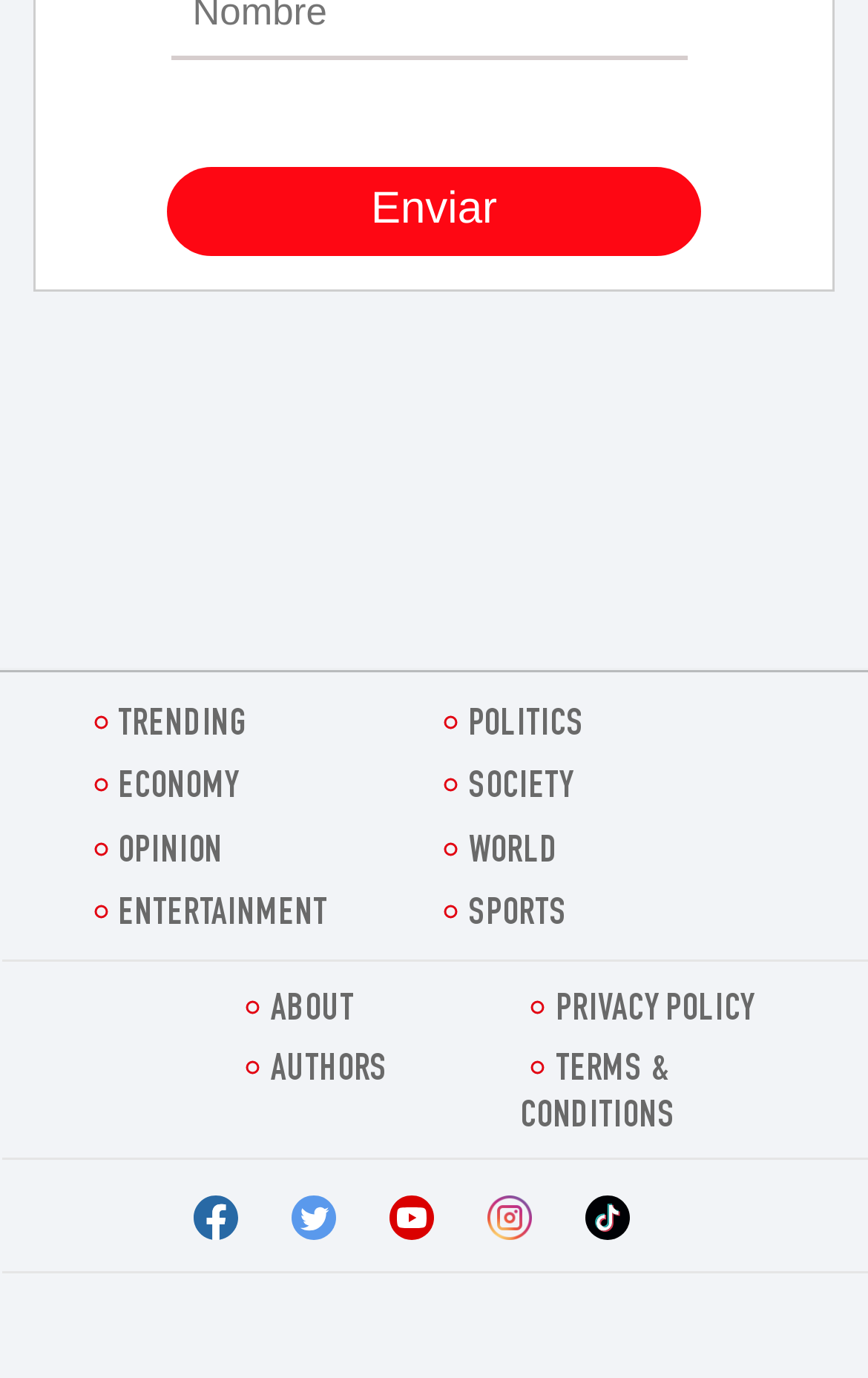Find the bounding box coordinates for the HTML element specified by: "Sports".

[0.499, 0.65, 0.902, 0.683]